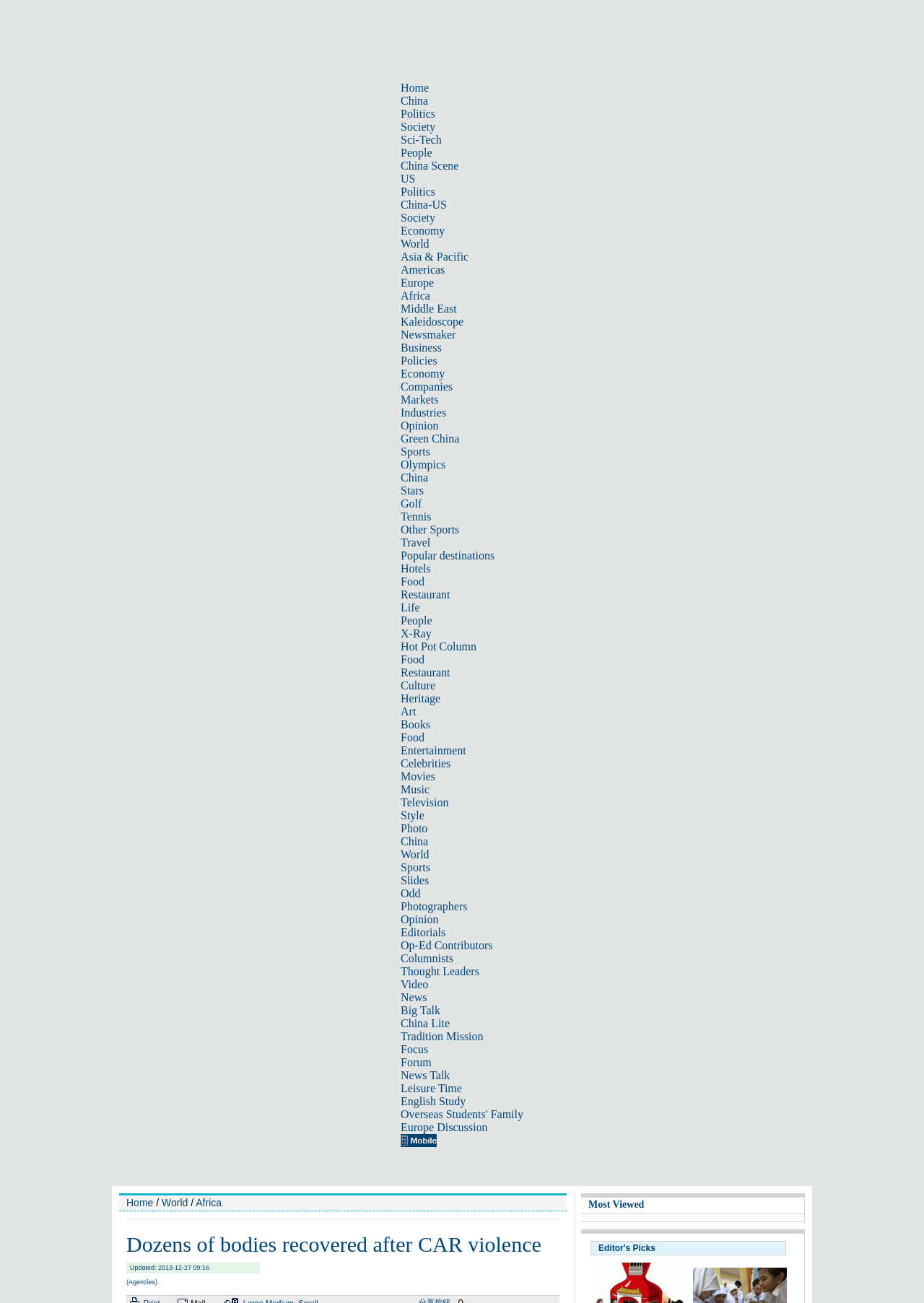Determine the bounding box coordinates of the region to click in order to accomplish the following instruction: "Click on the 'Africa' link". Provide the coordinates as four float numbers between 0 and 1, specifically [left, top, right, bottom].

[0.434, 0.222, 0.466, 0.232]